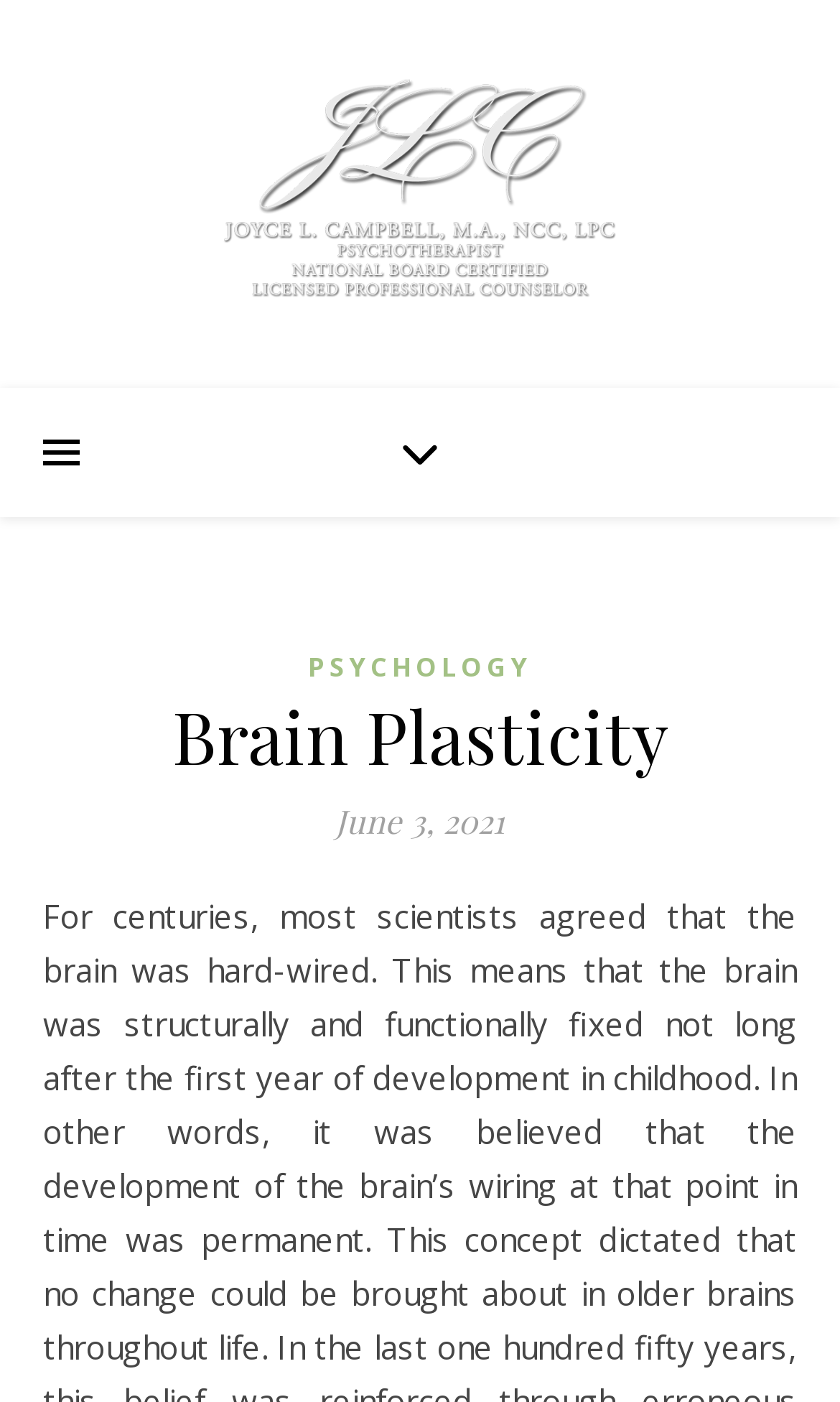Is there a sidebar on the webpage?
Your answer should be a single word or phrase derived from the screenshot.

Yes